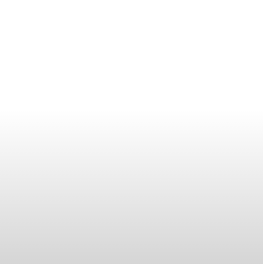What is the purpose of the visual representation?
Can you provide a detailed and comprehensive answer to the question?

The caption states that the visual representation aims to entice outdoor enthusiasts to explore the picturesque landscapes and unique experiences the park has to offer, indicating its purpose is to attract and inspire visitors.